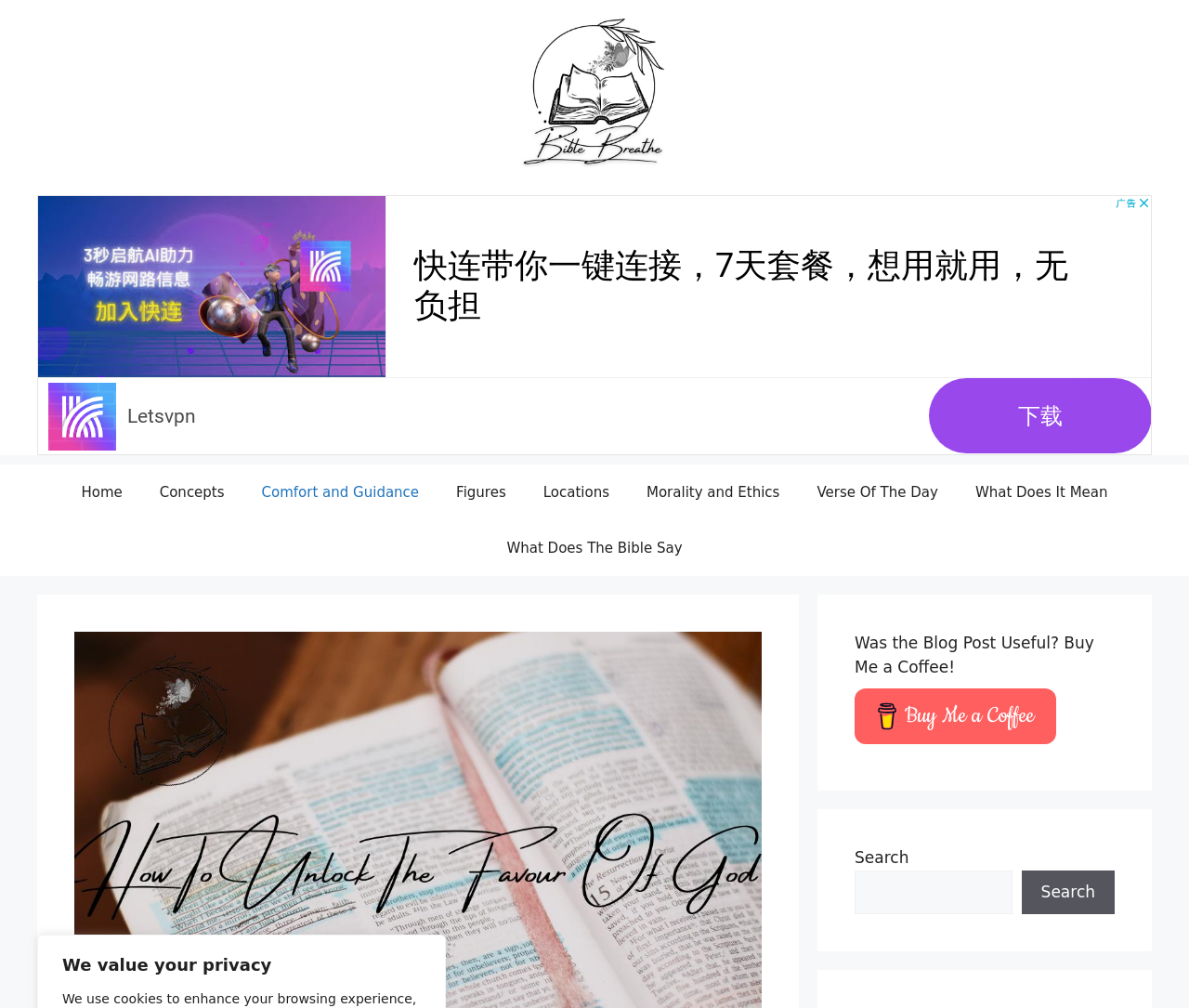Generate a comprehensive description of the contents of the webpage.

This webpage is about unlocking the favor of God and discovering ways to access divine blessings. At the top of the page, there is a banner with the site's logo, "biblebreathe.com", accompanied by an image. Below the banner, there is a navigation menu with 9 links, including "Home", "Concepts", "Comfort and Guidance", and others.

On the left side of the page, there is a section with a heading "We value your privacy". Above this section, there is an advertisement iframe. On the right side of the page, there are two complementary sections. The first one contains a static text "Was the Blog Post Useful? Buy Me a Coffee!" with a link to "Buy Me a Coffee" and a small image. The second complementary section has a search bar with a label "Search", a search box, and a search button.

The overall structure of the page is divided into distinct sections, with clear headings and concise text. The use of images and icons adds visual appeal to the page. The search bar is conveniently located at the bottom right corner of the page, making it easily accessible.